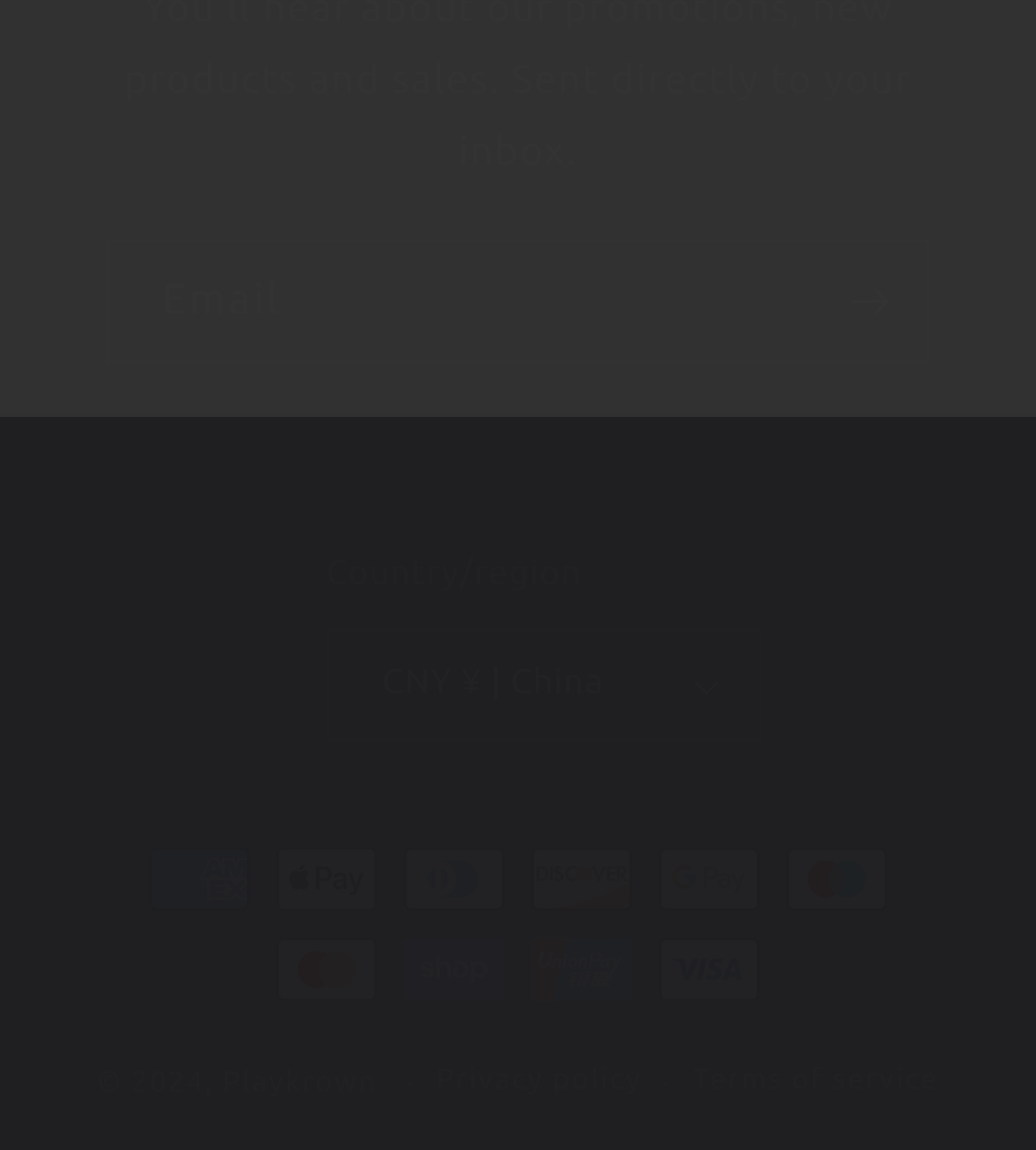Answer the question in a single word or phrase:
How many links are available in the footer section?

3